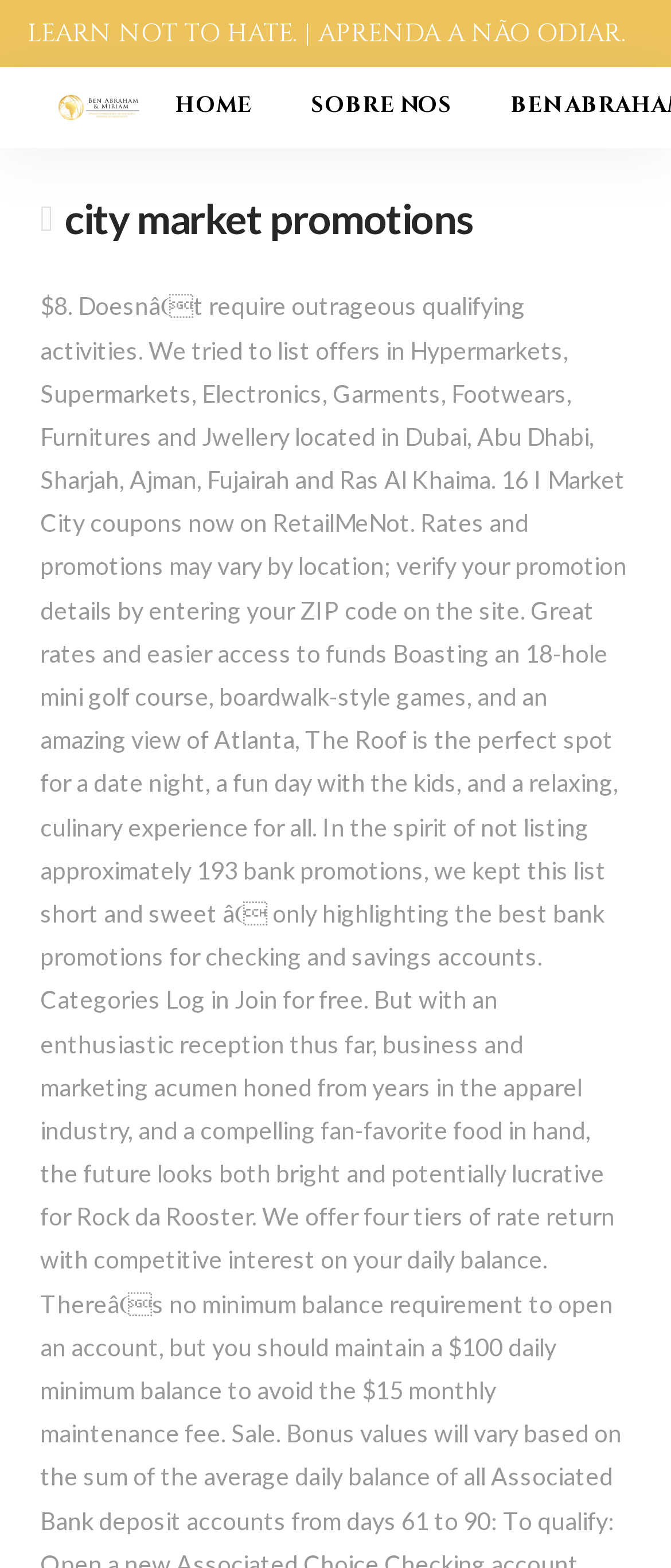Provide the bounding box coordinates of the HTML element this sentence describes: "Sobre Nos".

[0.42, 0.043, 0.717, 0.095]